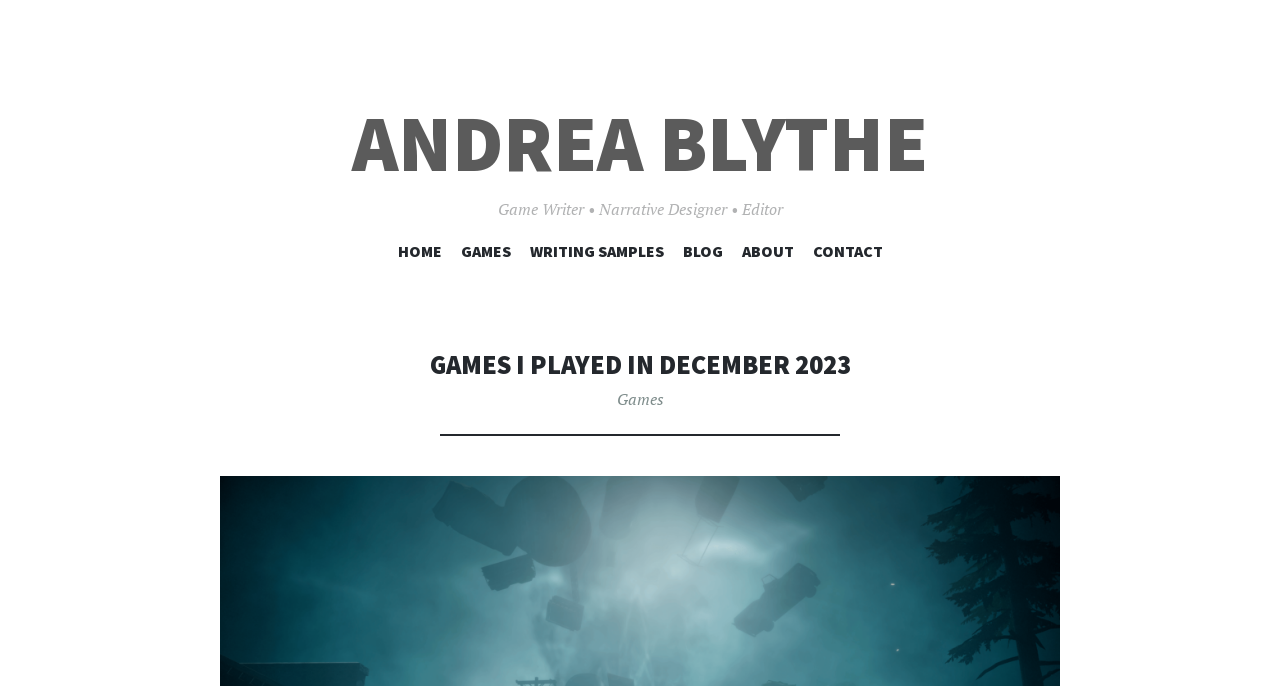How many links are in the main navigation menu?
Please provide a single word or phrase as the answer based on the screenshot.

6